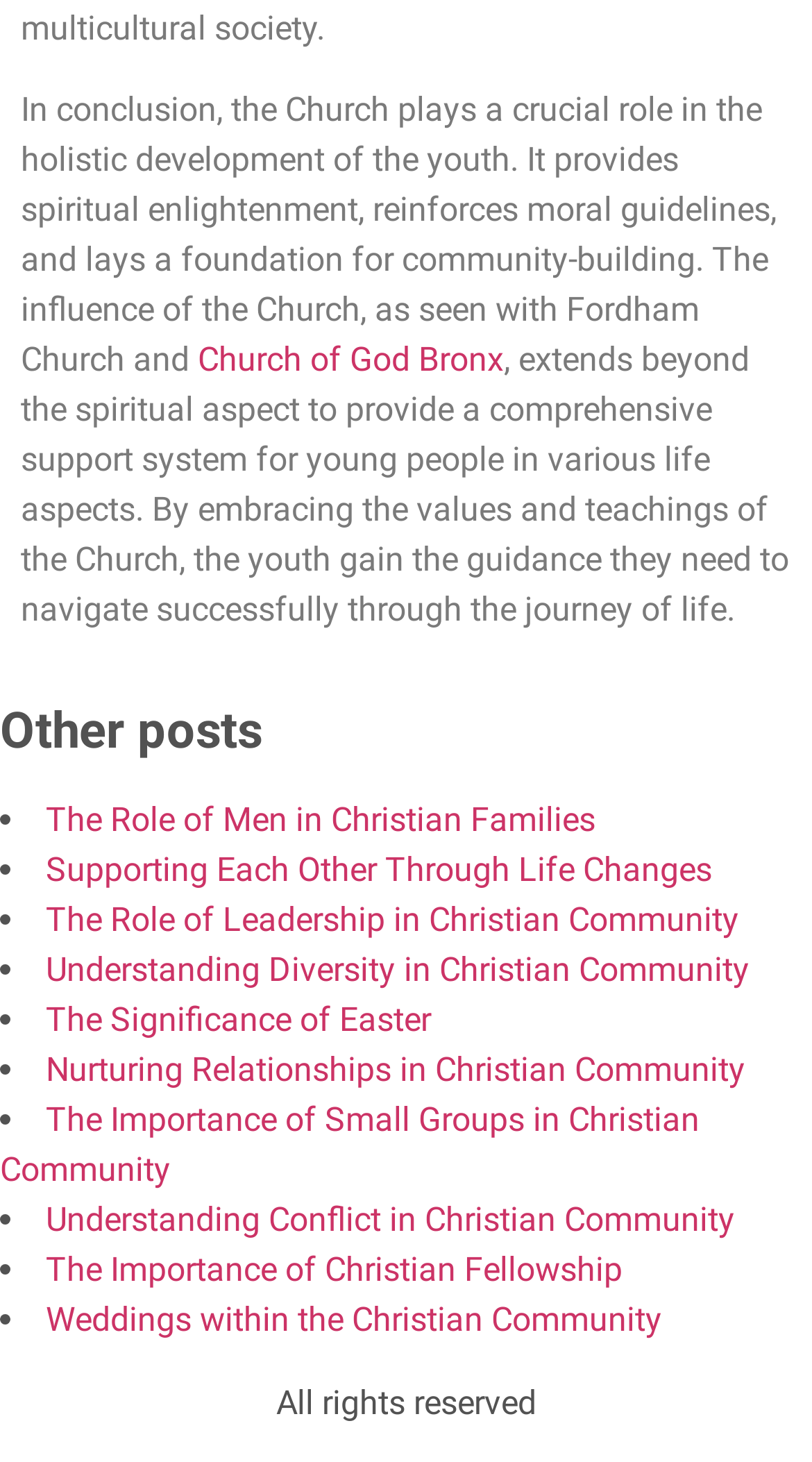Specify the bounding box coordinates of the area to click in order to execute this command: 'Check the article about Weddings within the Christian Community'. The coordinates should consist of four float numbers ranging from 0 to 1, and should be formatted as [left, top, right, bottom].

[0.056, 0.889, 0.815, 0.916]